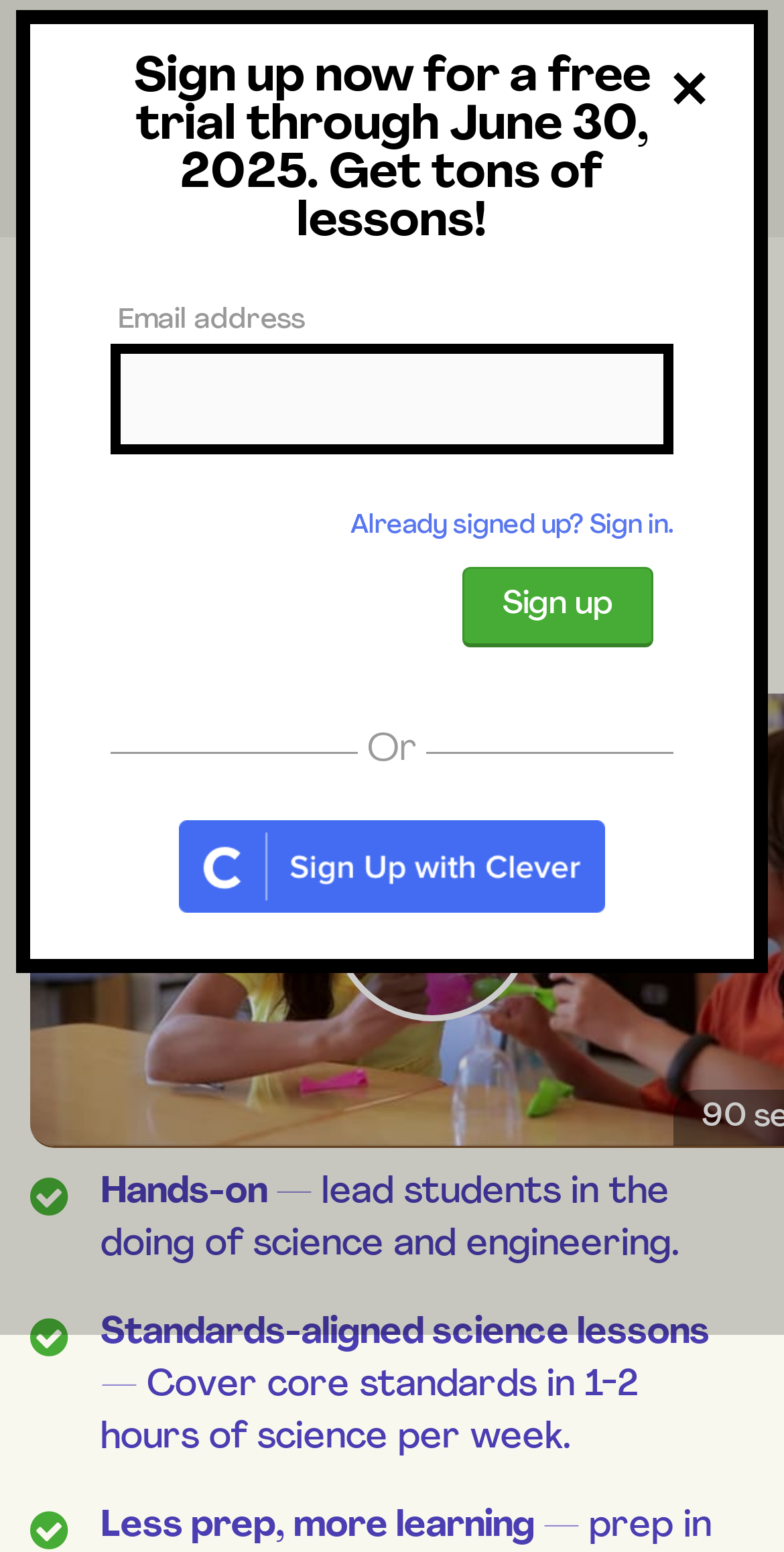What is the grade range for the science curriculum?
Give a single word or phrase answer based on the content of the image.

K-5th grades